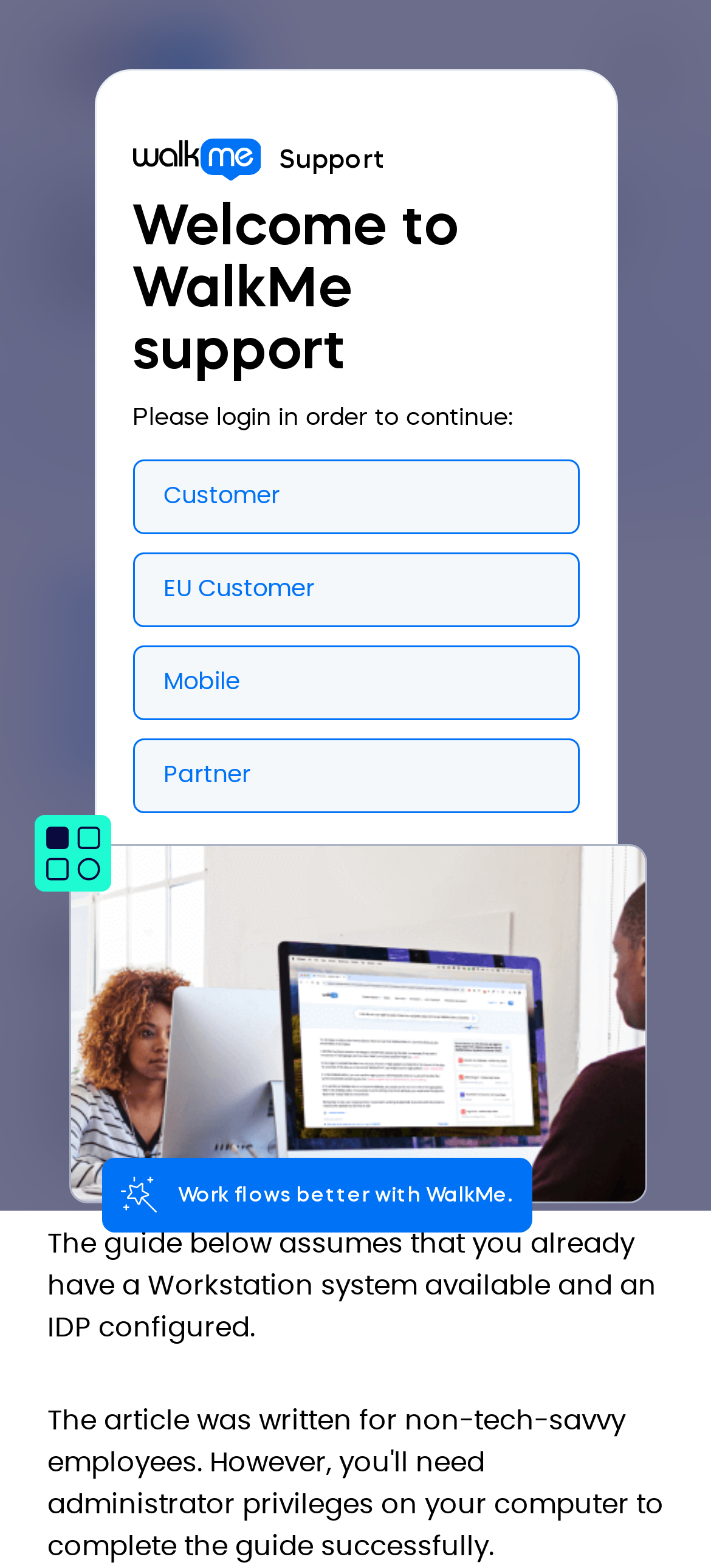Could you provide the bounding box coordinates for the portion of the screen to click to complete this instruction: "Search for anything"?

[0.067, 0.224, 0.933, 0.284]